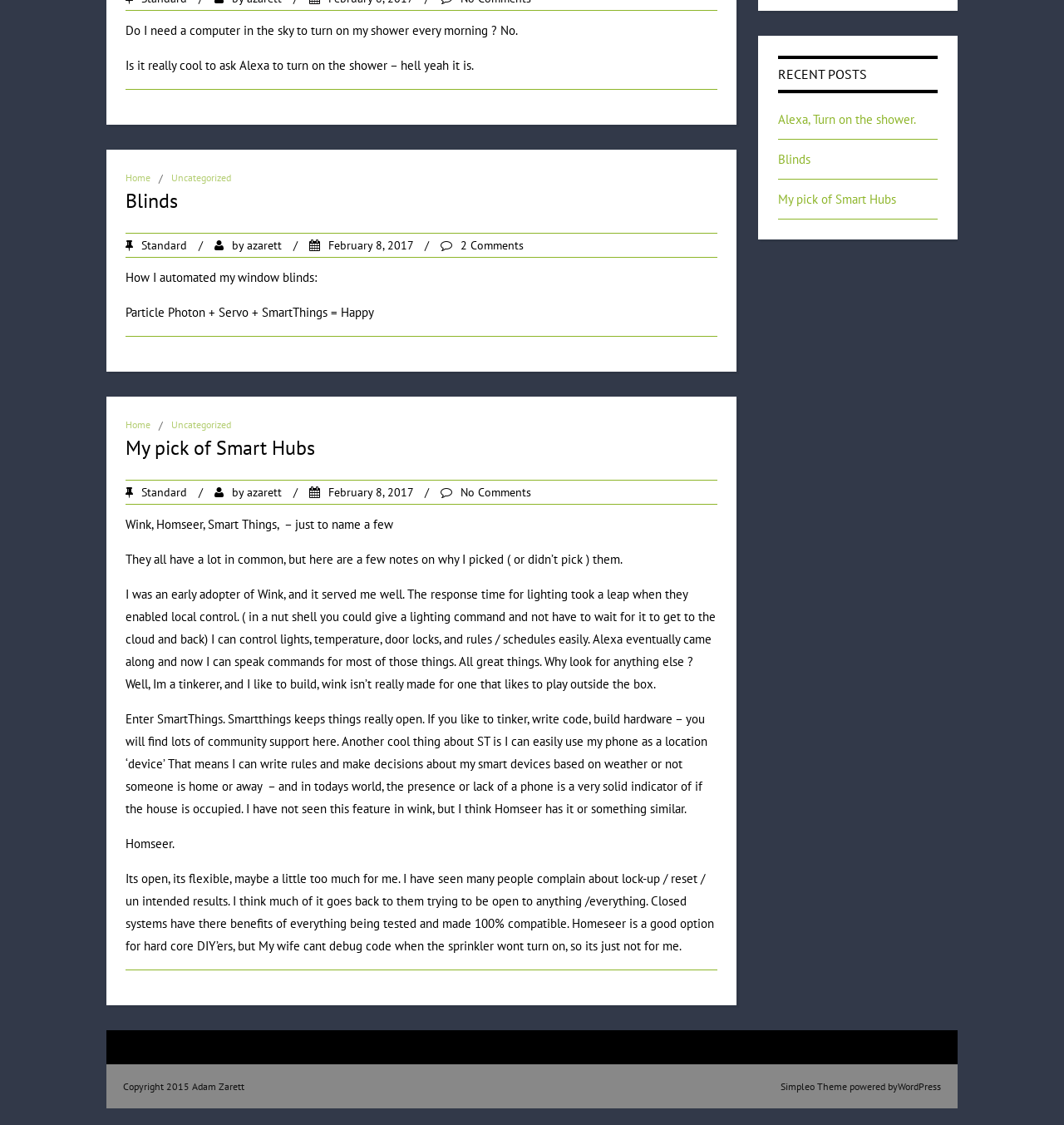Using the element description: "No Comments", determine the bounding box coordinates. The coordinates should be in the format [left, top, right, bottom], with values between 0 and 1.

[0.433, 0.431, 0.499, 0.444]